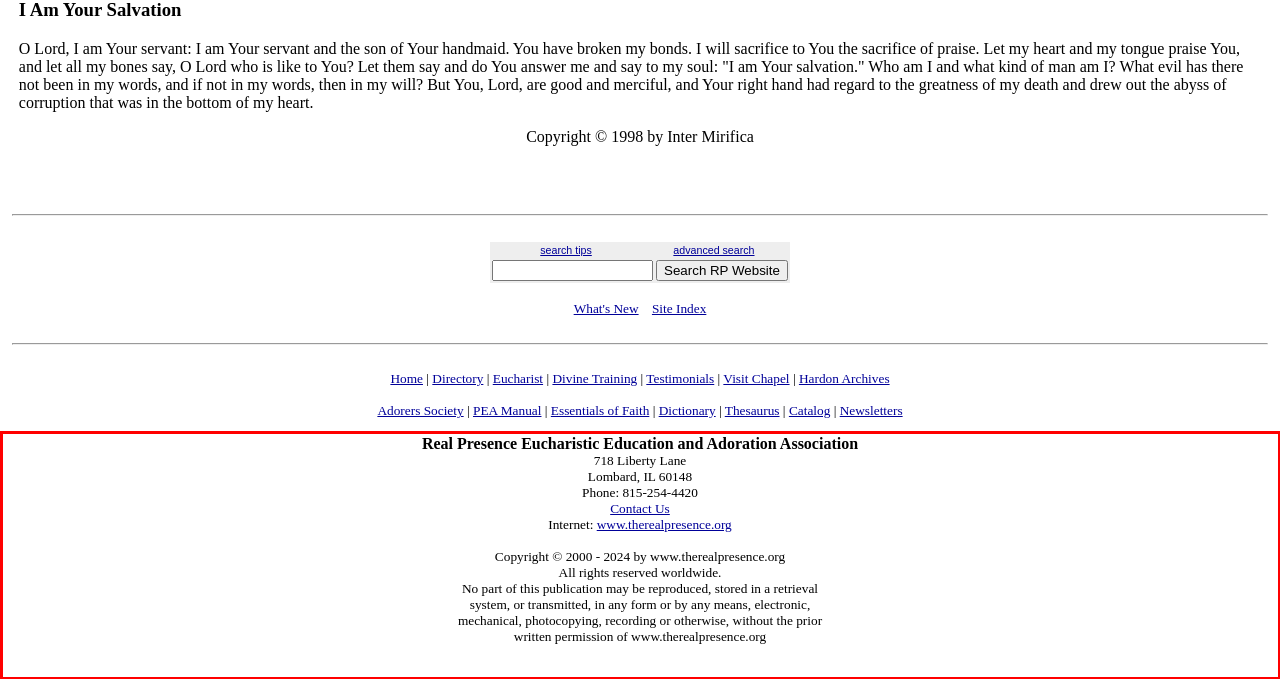Please identify and extract the text from the UI element that is surrounded by a red bounding box in the provided webpage screenshot.

Real Presence Eucharistic Education and Adoration Association 718 Liberty Lane Lombard, IL 60148 Phone: 815-254-4420 Contact Us Internet: www.therealpresence.org Copyright © 2000 - 2024 by www.therealpresence.org All rights reserved worldwide. No part of this publication may be reproduced, stored in a retrieval system, or transmitted, in any form or by any means, electronic, mechanical, photocopying, recording or otherwise, without the prior written permission of www.therealpresence.org